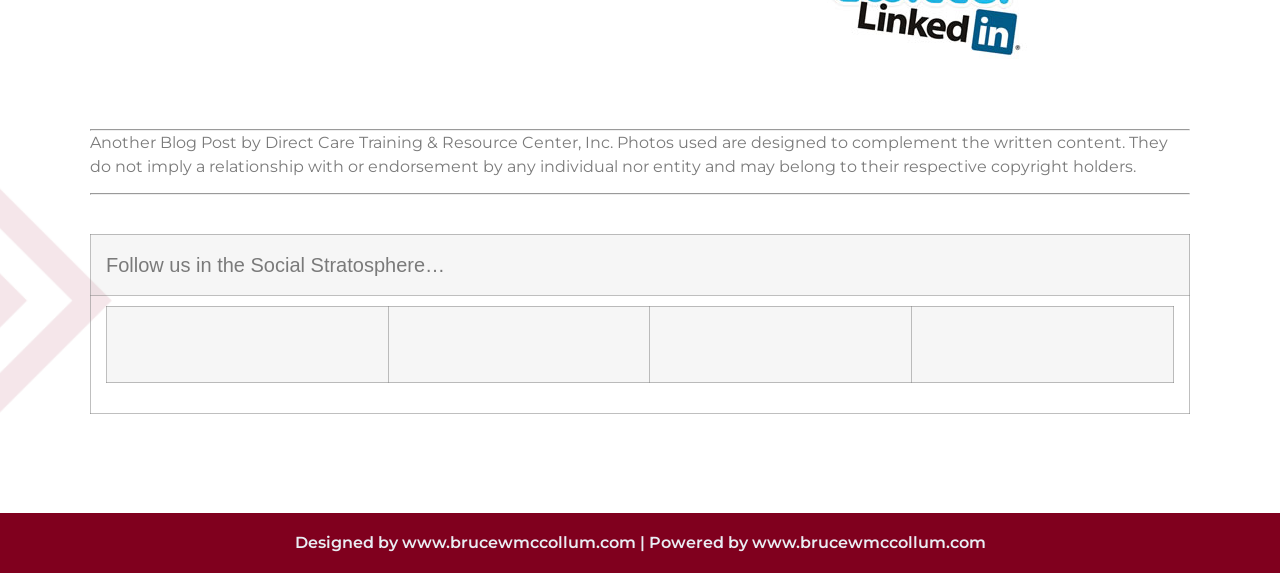What is the purpose of the images on the webpage?
Refer to the image and provide a thorough answer to the question.

The answer can be found in the StaticText element with the text 'Photos used are designed to complement the written content.'. This text suggests that the images on the webpage are used to support or enhance the written content, rather than being the main focus.